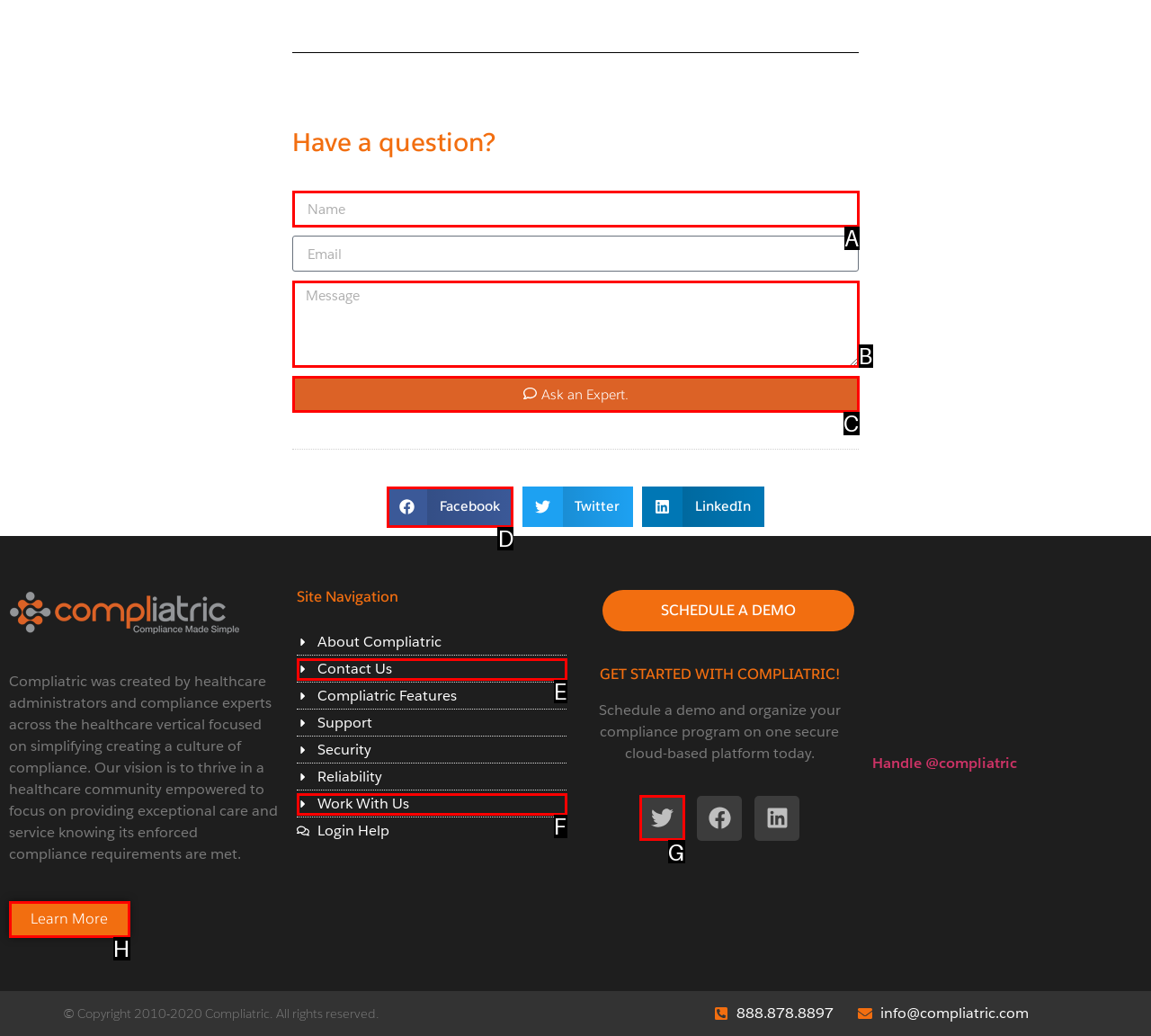Find the option that matches this description: Contact Us
Provide the corresponding letter directly.

E